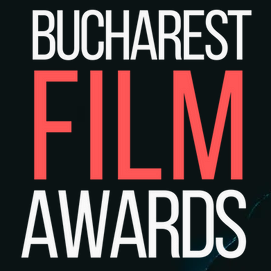Give a detailed account of the elements present in the image.

The image prominently features the official logo of the Bucharest Film Awards. The design includes the words "BUCHAREST" in bold, uppercase white letters, positioned above the word "FILM," which stands out in a striking red font. Below this, the word "AWARDS" is displayed in white, creating a compelling contrast with the background. This logo epitomizes the celebration of cinematic achievements and reflects the festival's focus on honoring outstanding films and filmmakers, creating an inviting visual identity for audiences and industry professionals alike.